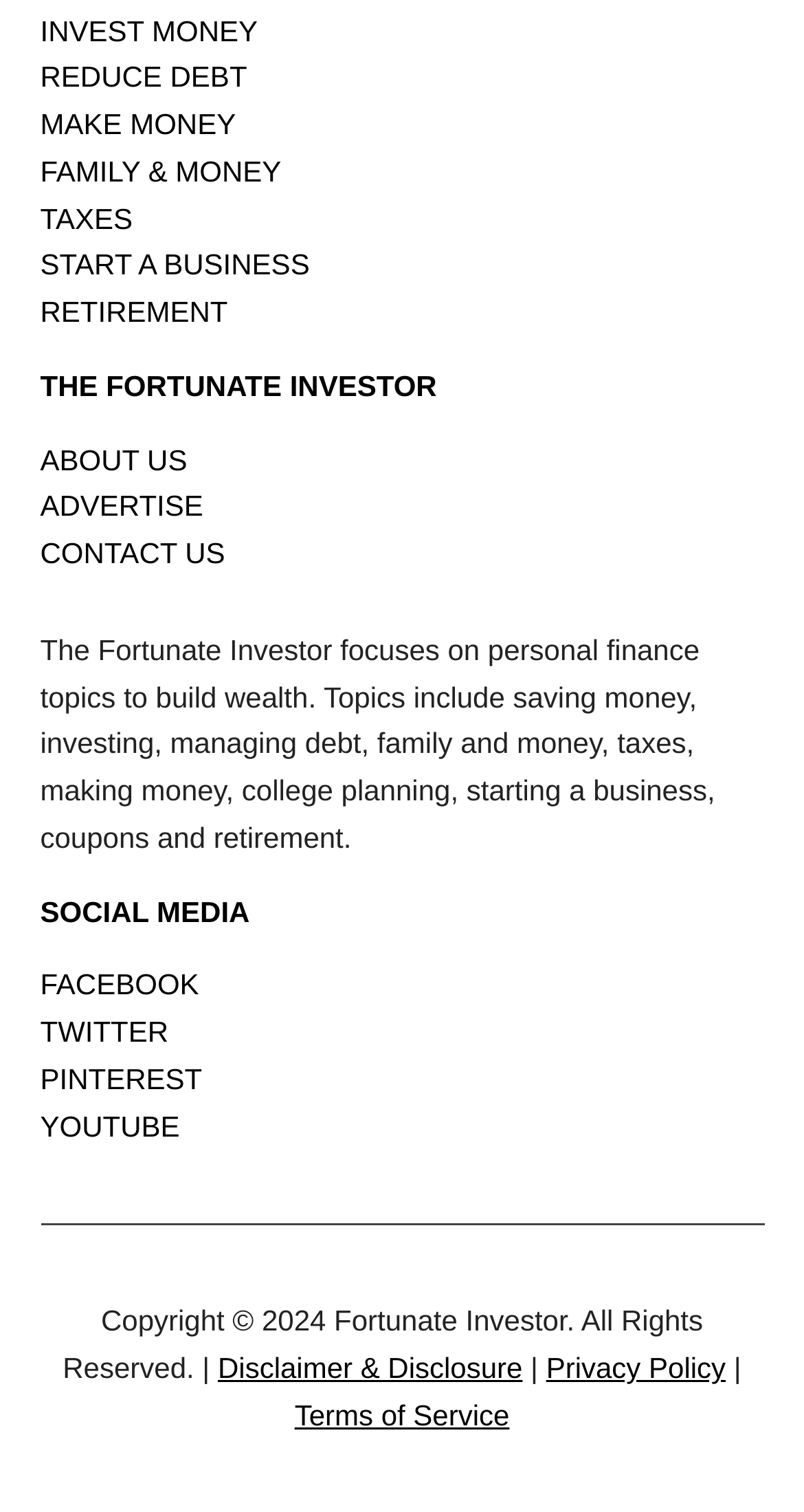What is the focus of The Fortunate Investor?
Refer to the screenshot and answer in one word or phrase.

Personal finance topics